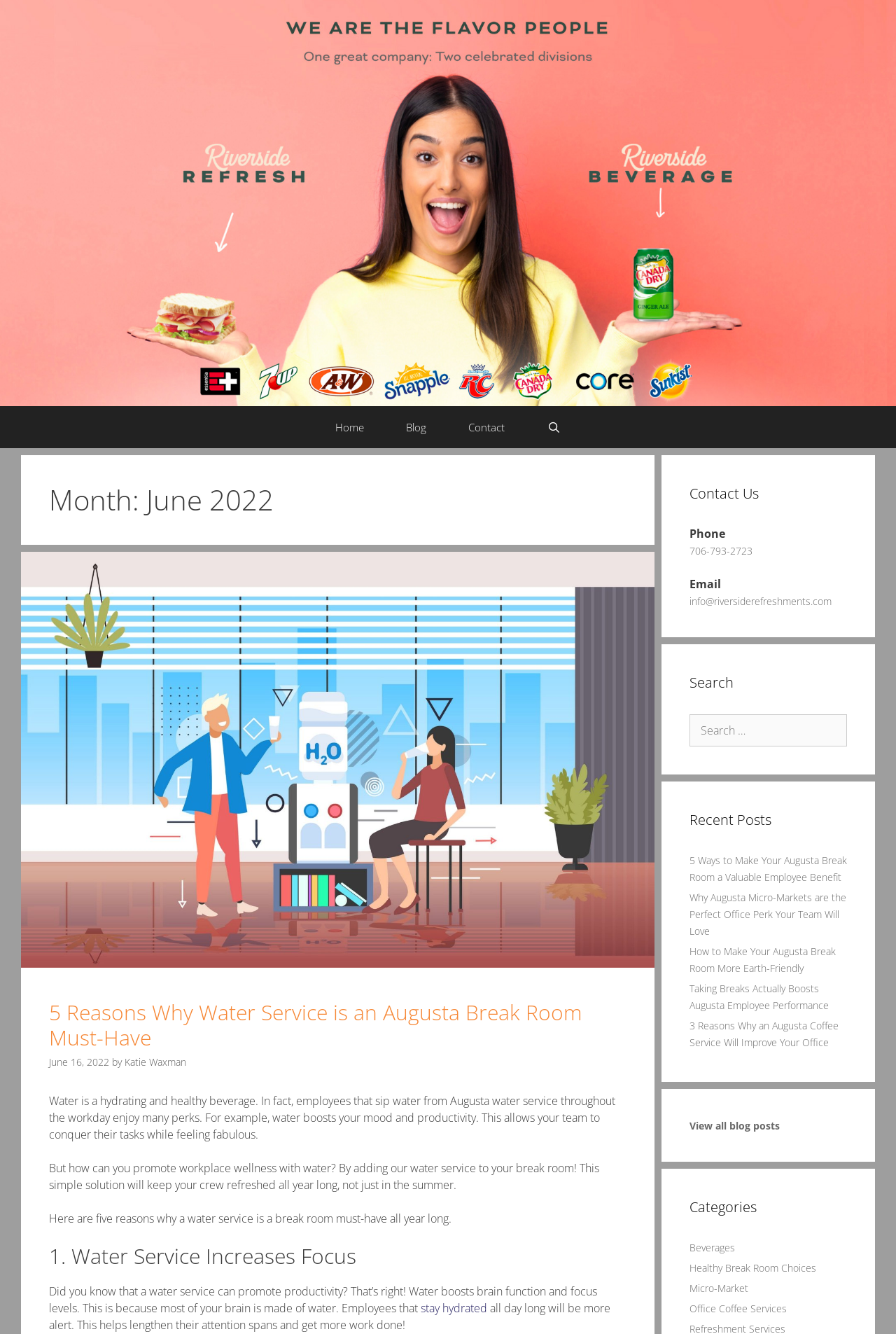Provide a one-word or one-phrase answer to the question:
How many reasons are mentioned for having a water service in the break room?

5